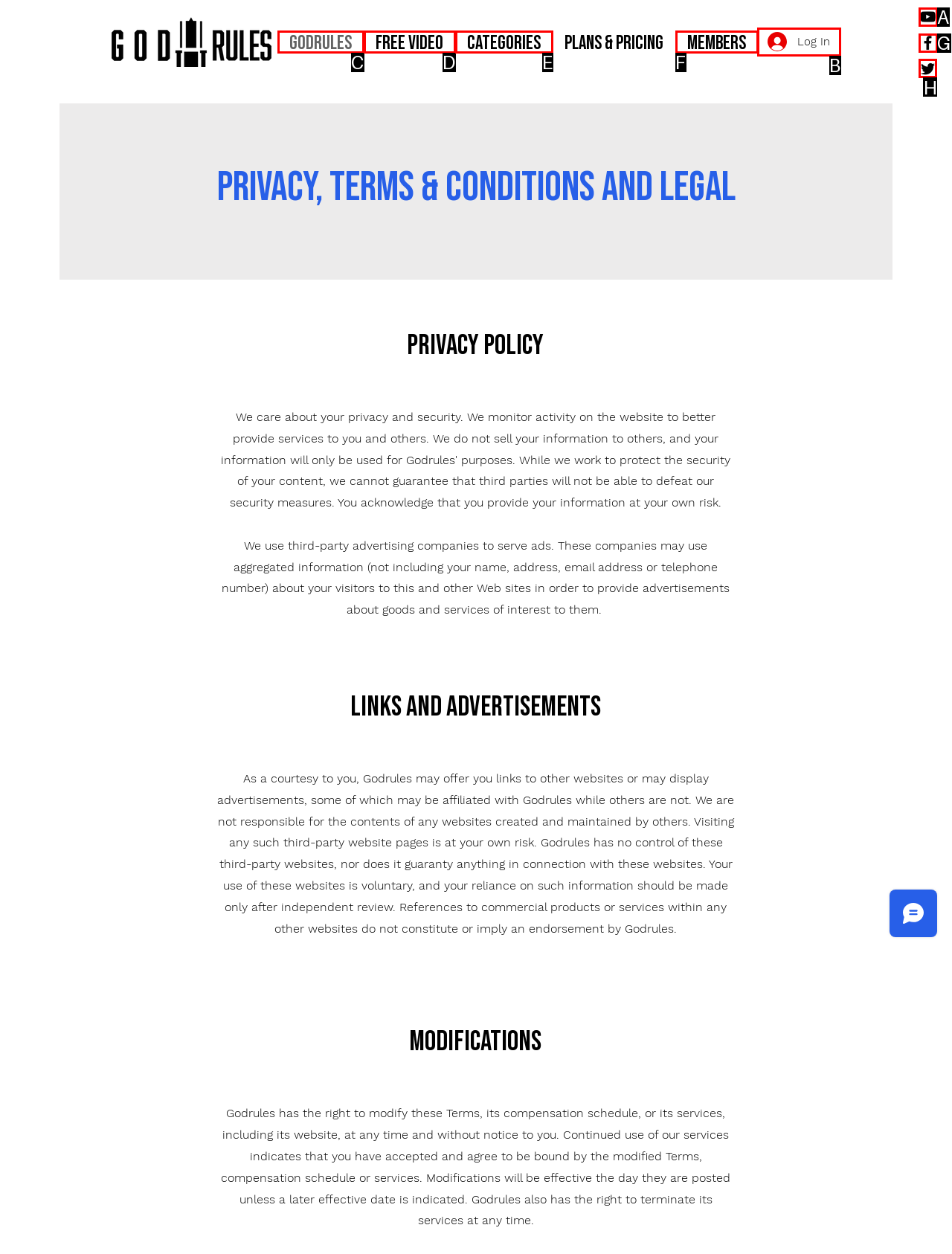Pick the option that should be clicked to perform the following task: Visit the Twitter page
Answer with the letter of the selected option from the available choices.

None